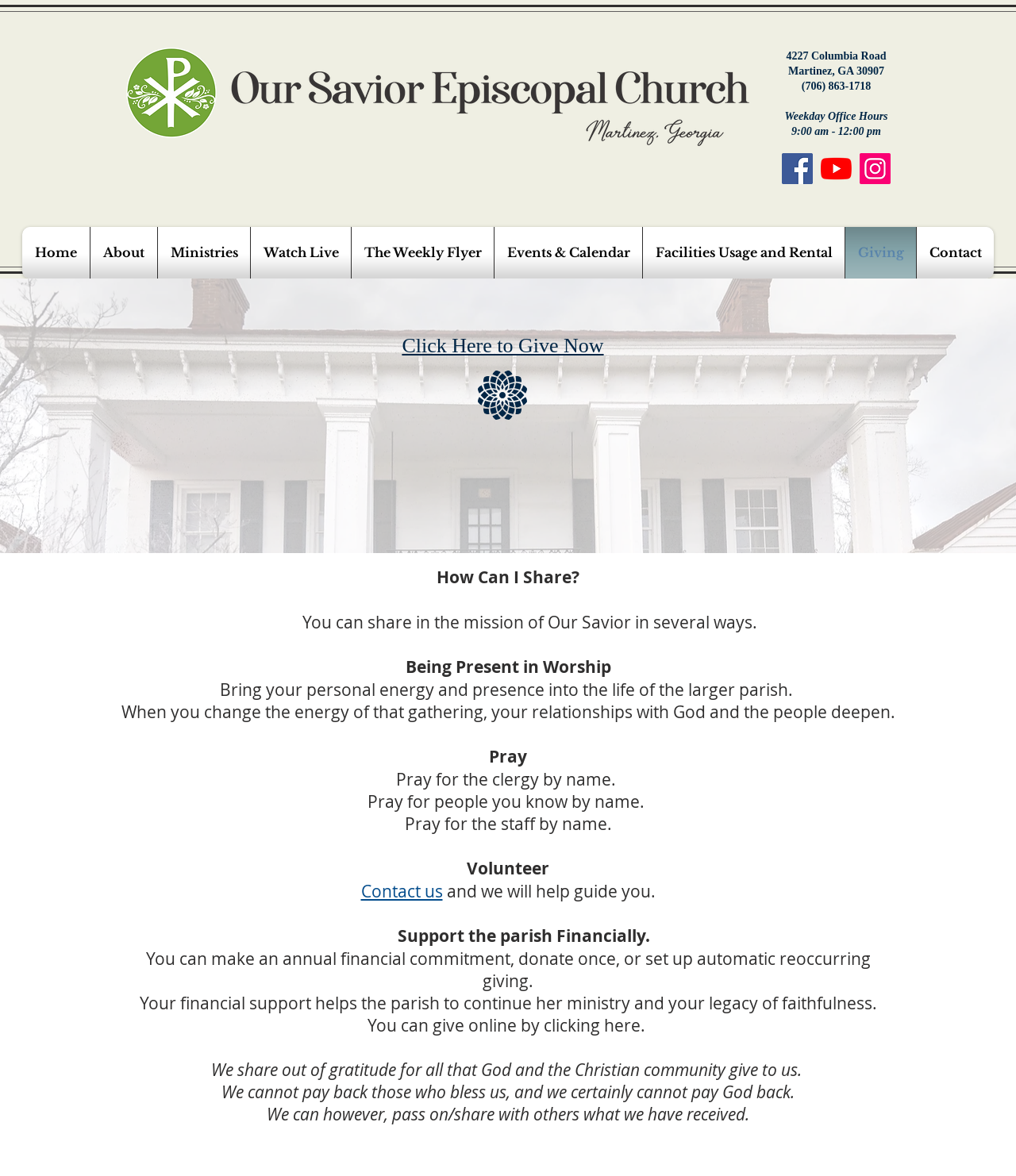Determine the bounding box coordinates of the section to be clicked to follow the instruction: "Click the YouTube link". The coordinates should be given as four float numbers between 0 and 1, formatted as [left, top, right, bottom].

[0.808, 0.13, 0.838, 0.157]